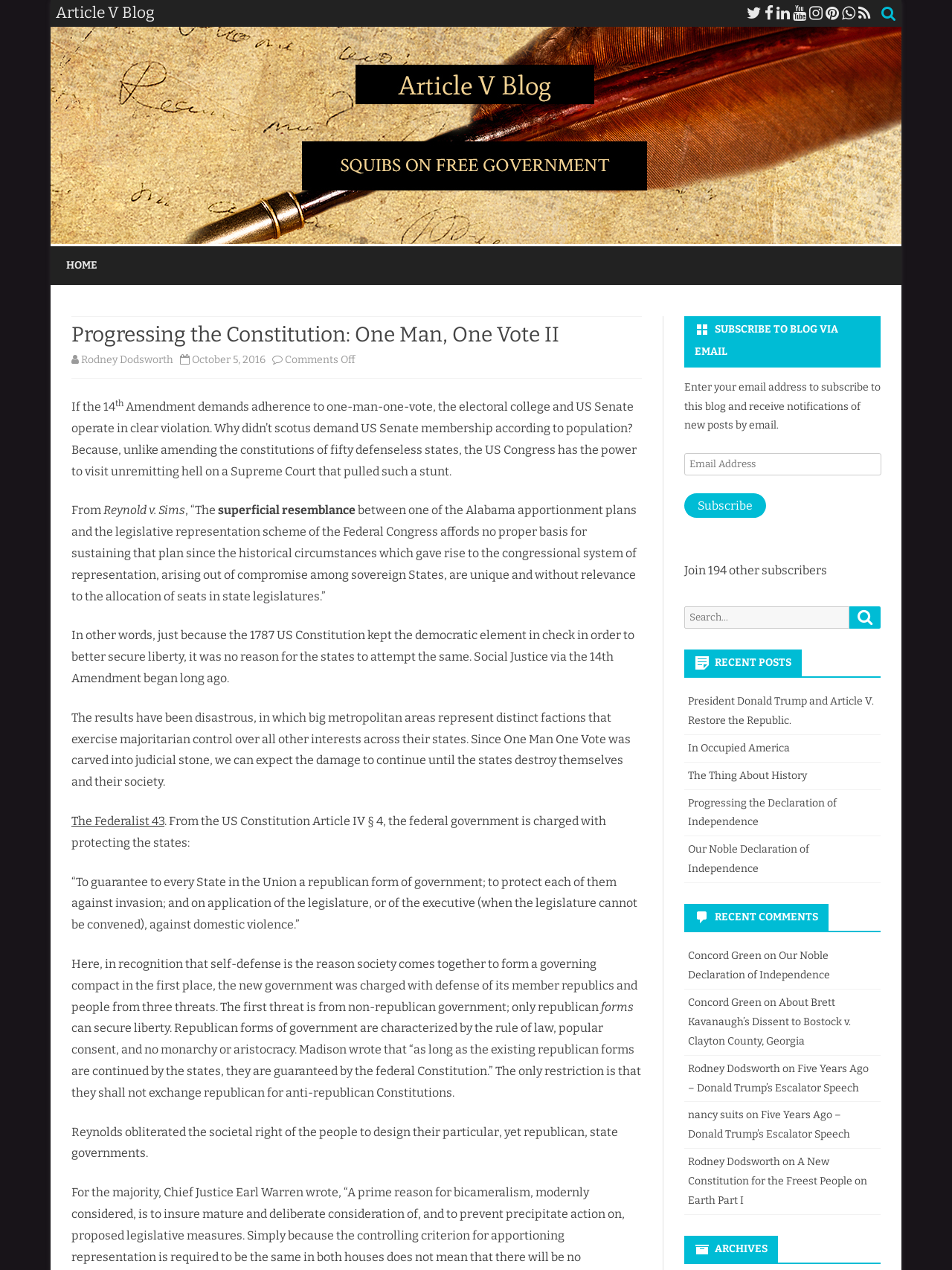How many subscribers does the blog have?
Using the image, give a concise answer in the form of a single word or short phrase.

194